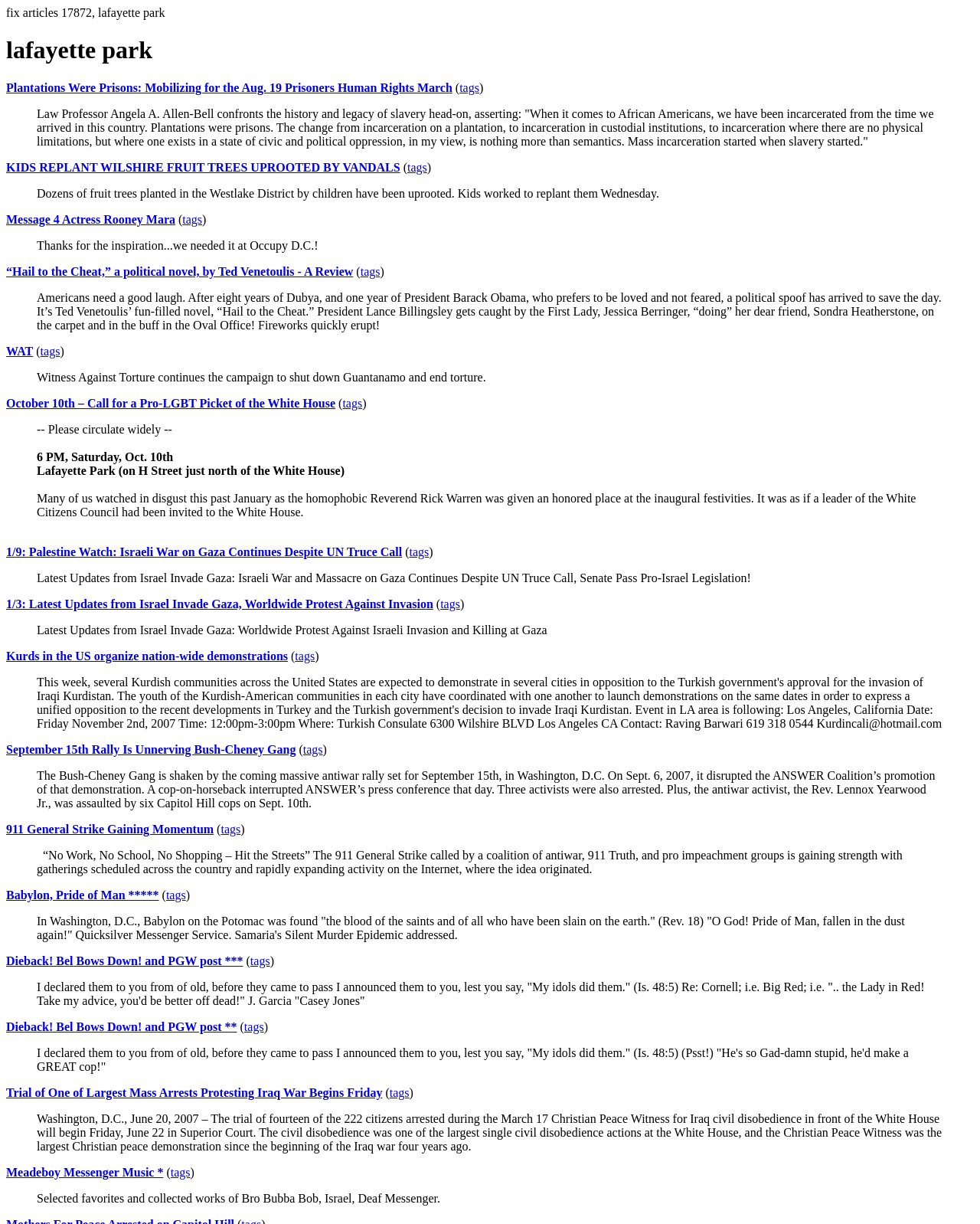Illustrate the webpage thoroughly, mentioning all important details.

The webpage is about Los Angeles Indymedia, a platform for independent media and activism. At the top, there is a heading "Lafayette Park" and a brief description "fix articles 17872, lafayette park". Below this, there are several blockquotes, each containing a news article or a message from an activist group.

The first article discusses the history and legacy of slavery, with a quote from Law Professor Angela A. Allen-Bell. The second article reports on kids replanting fruit trees in the Westlake District that were uprooted by vandals. The third article is a message of inspiration from Occupy D.C.

The rest of the blockquotes contain various news articles and messages, including a review of a political novel, a call to action to shut down Guantanamo and end torture, a report on a pro-LGBT picket of the White House, and updates on the Israeli war on Gaza. There are also links to other articles and tags, which are likely related to the topics discussed in the blockquotes.

In total, there are 16 blockquotes, each with its own article or message. The webpage appears to be a collection of news and updates from various activist groups and independent media sources, all related to social justice and activism.